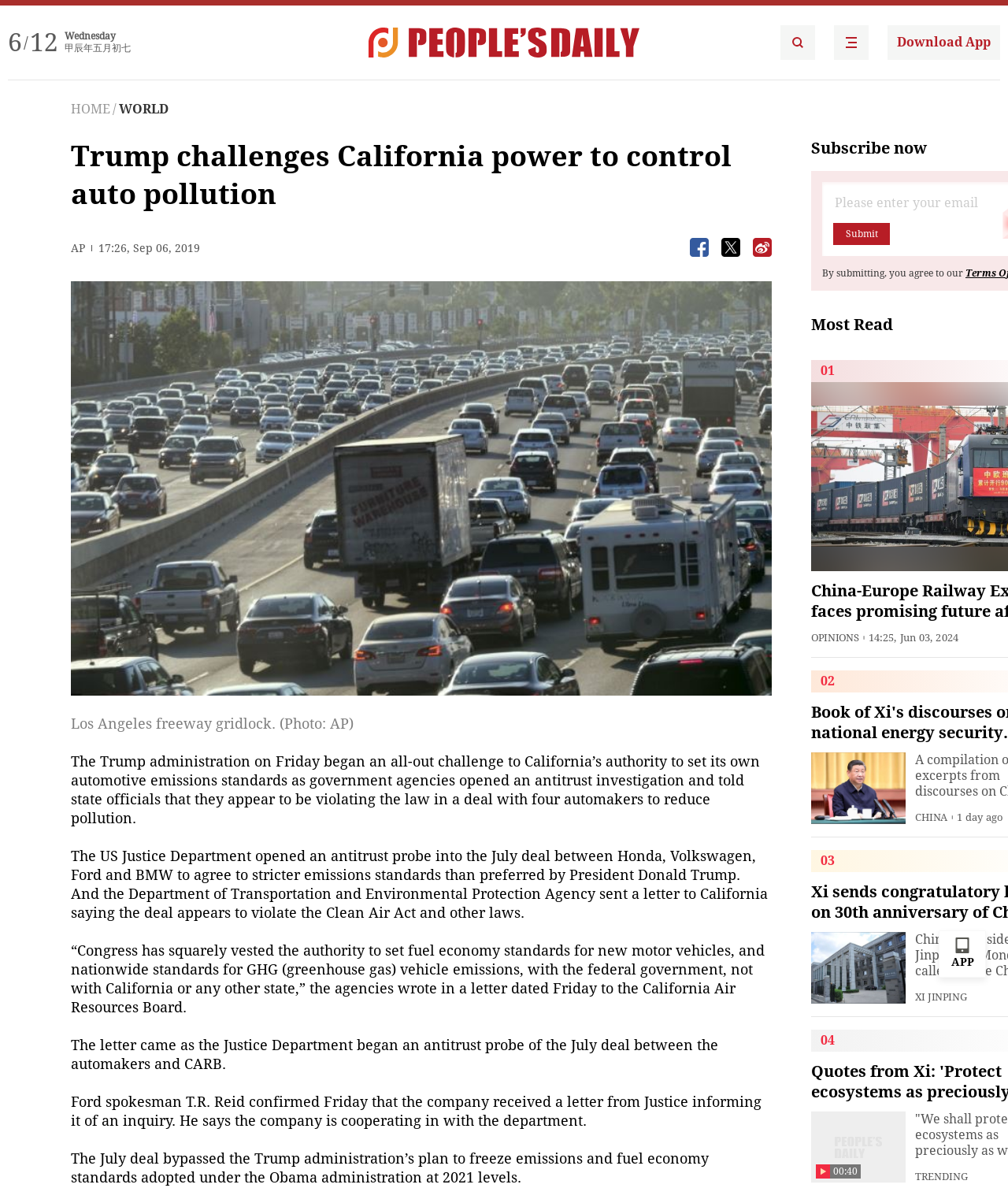What is the name of the department that opened an antitrust probe?
Based on the screenshot, provide your answer in one word or phrase.

US Justice Department